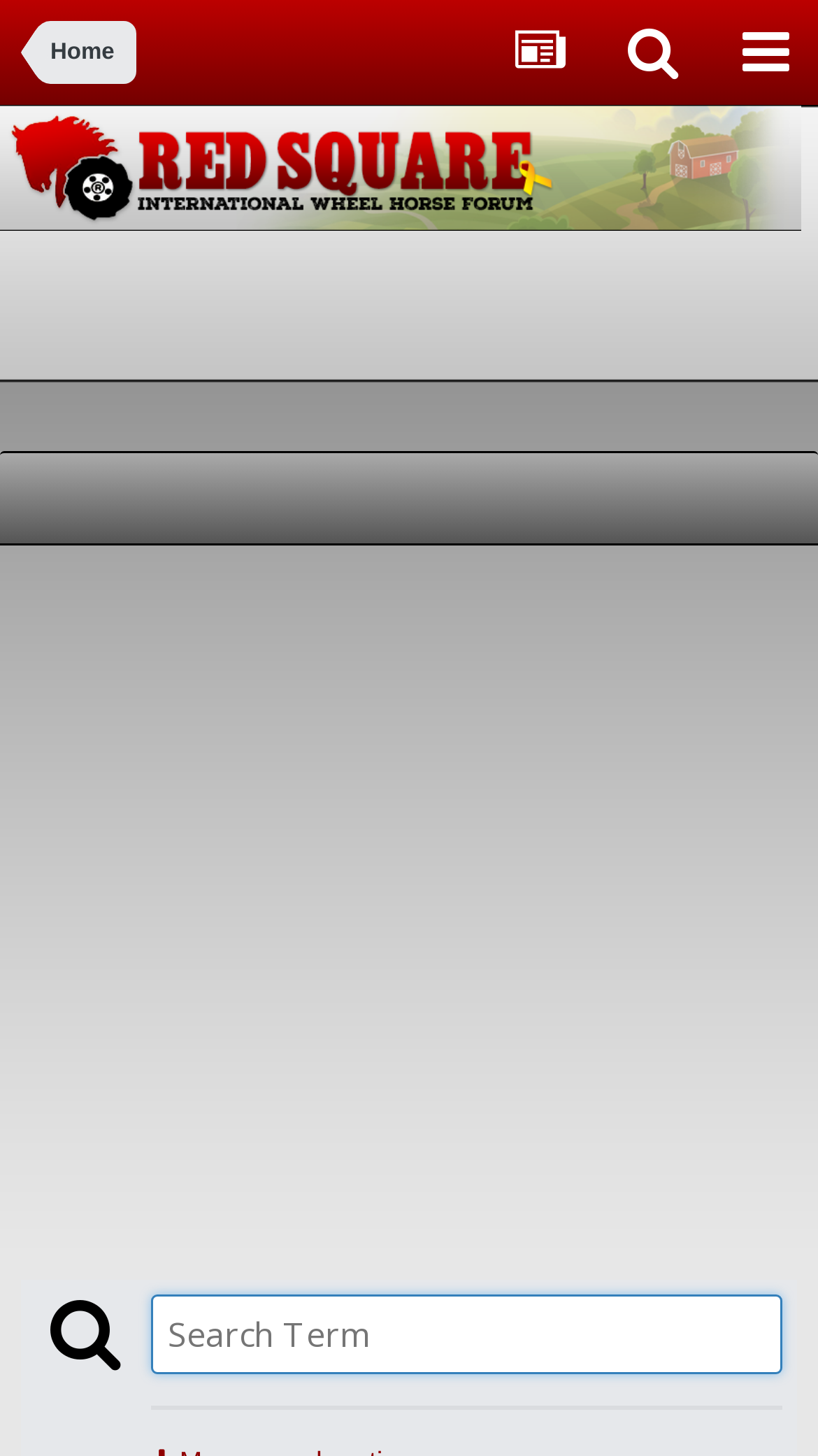What is the orientation of the separator?
Answer the question with detailed information derived from the image.

I determined the orientation of the separator by looking at its description 'orientation: horizontal', which suggests that it is a horizontal separator.